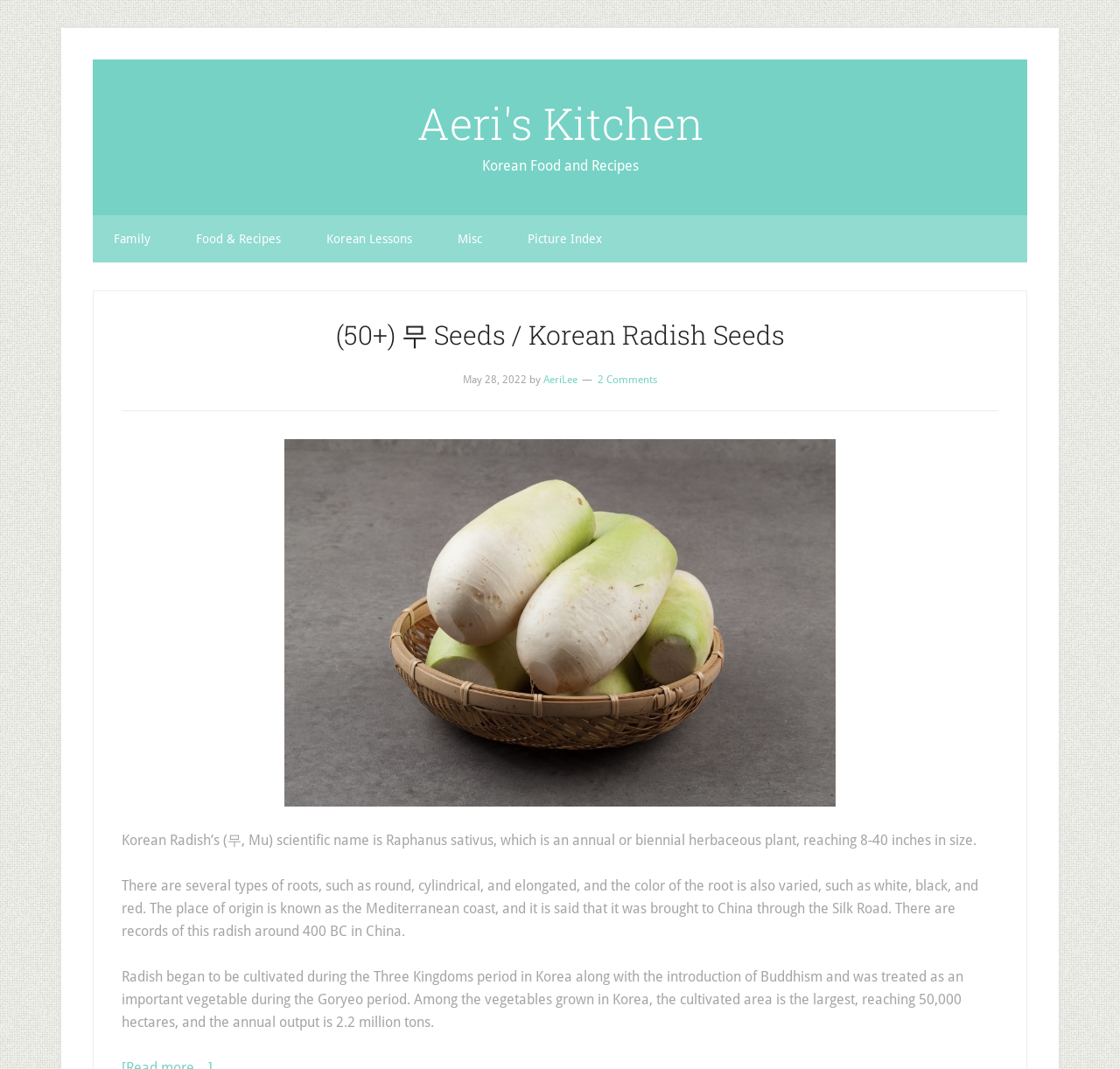Return the bounding box coordinates of the UI element that corresponds to this description: "Korean Lessons". The coordinates must be given as four float numbers in the range of 0 and 1, [left, top, right, bottom].

[0.273, 0.201, 0.387, 0.245]